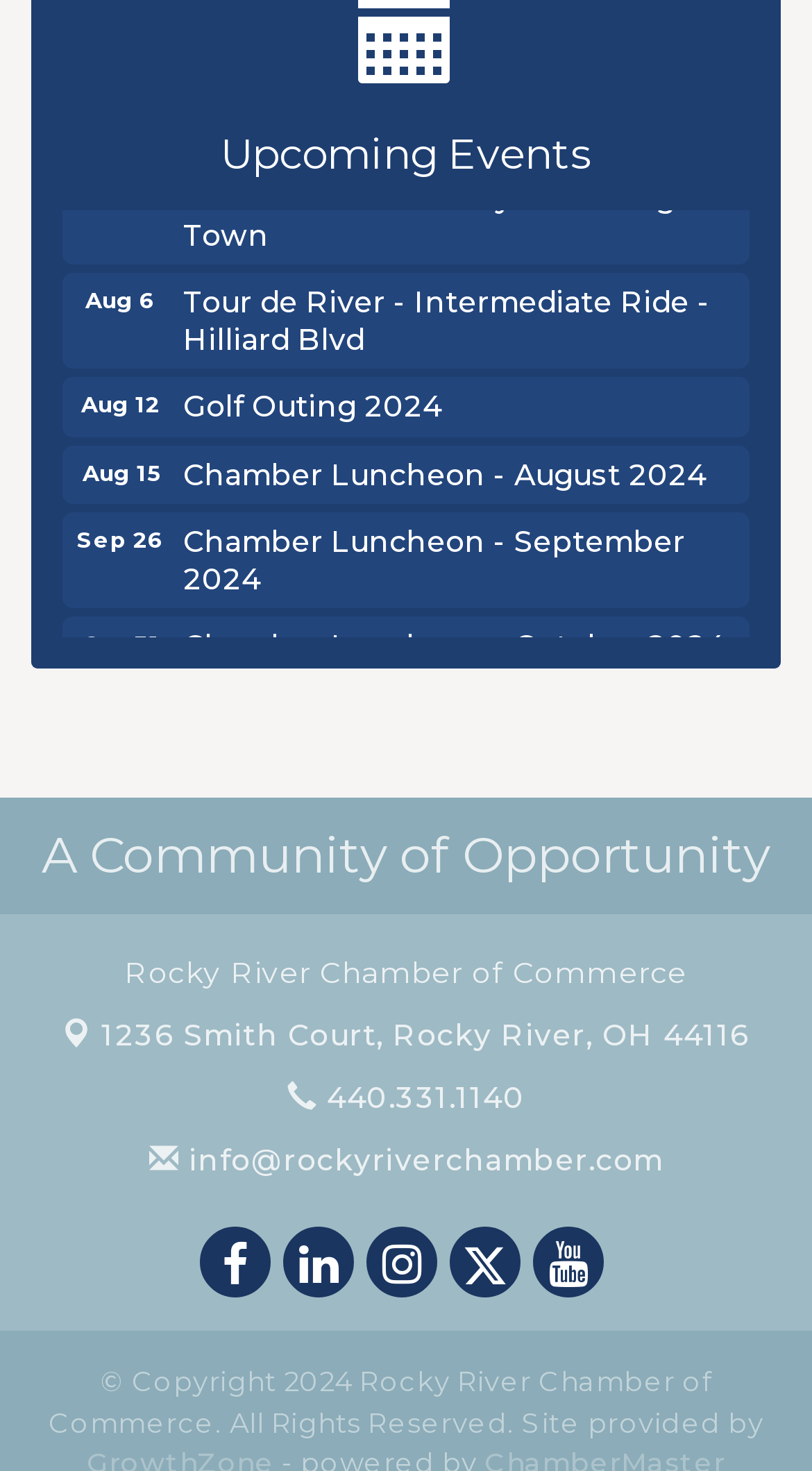Answer the question with a brief word or phrase:
What is the name of the chamber?

Rocky River Chamber of Commerce